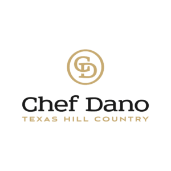What is intertwined in the circular motif?
Based on the image, respond with a single word or phrase.

Initials 'CD'